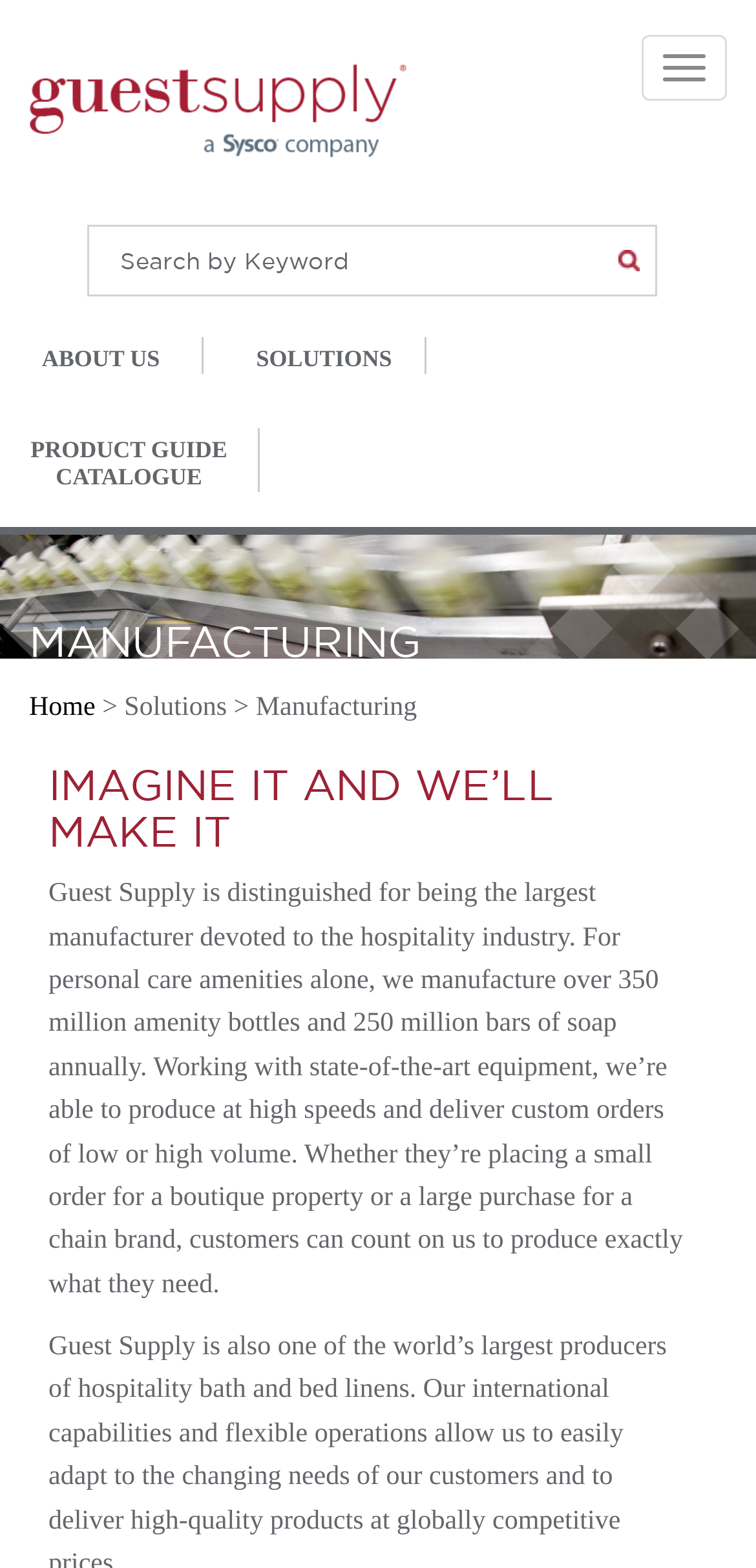Analyze the image and deliver a detailed answer to the question: How many amenity bottles does Guest Supply manufacture annually?

According to the text 'For personal care amenities alone, we manufacture over 350 million amenity bottles and 250 million bars of soap annually.', Guest Supply manufactures over 350 million amenity bottles every year.